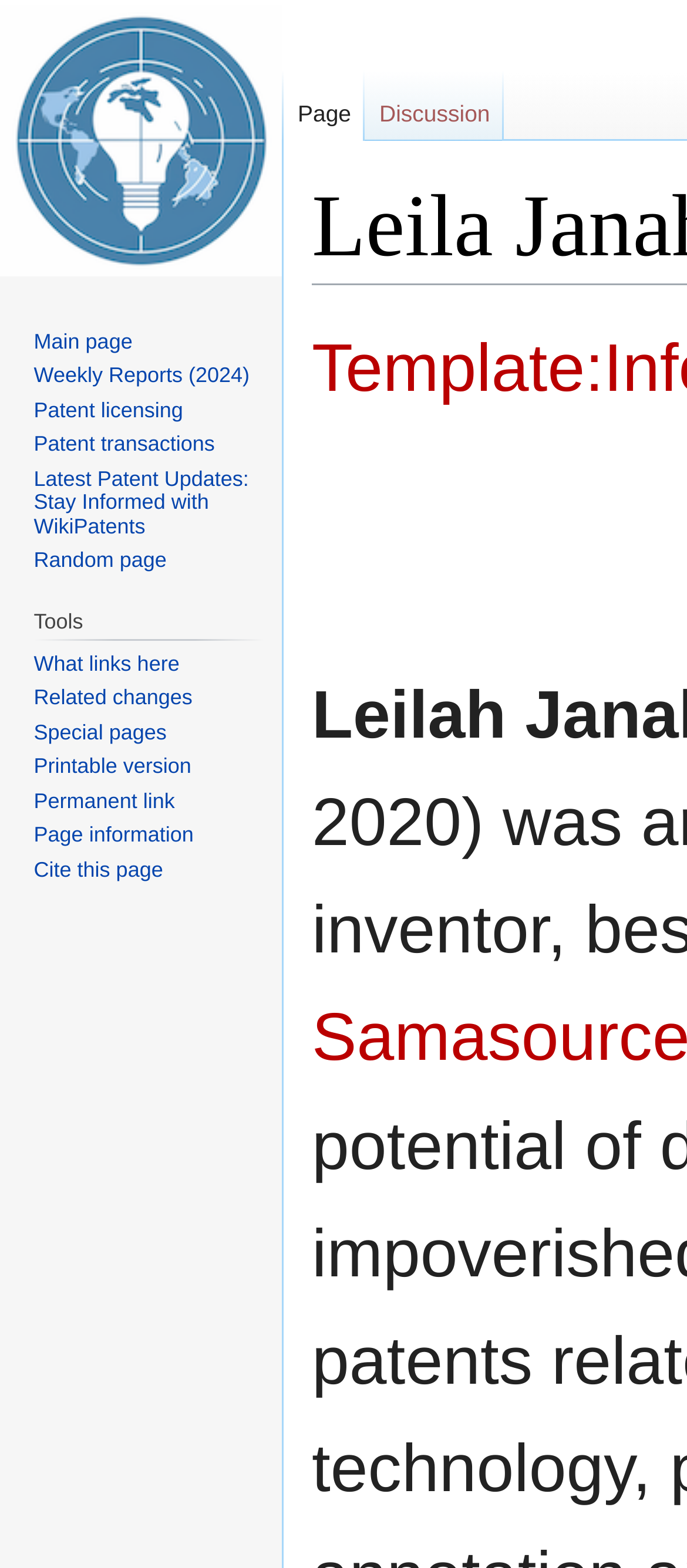Determine the bounding box coordinates for the HTML element mentioned in the following description: "Page information". The coordinates should be a list of four floats ranging from 0 to 1, represented as [left, top, right, bottom].

[0.049, 0.524, 0.282, 0.54]